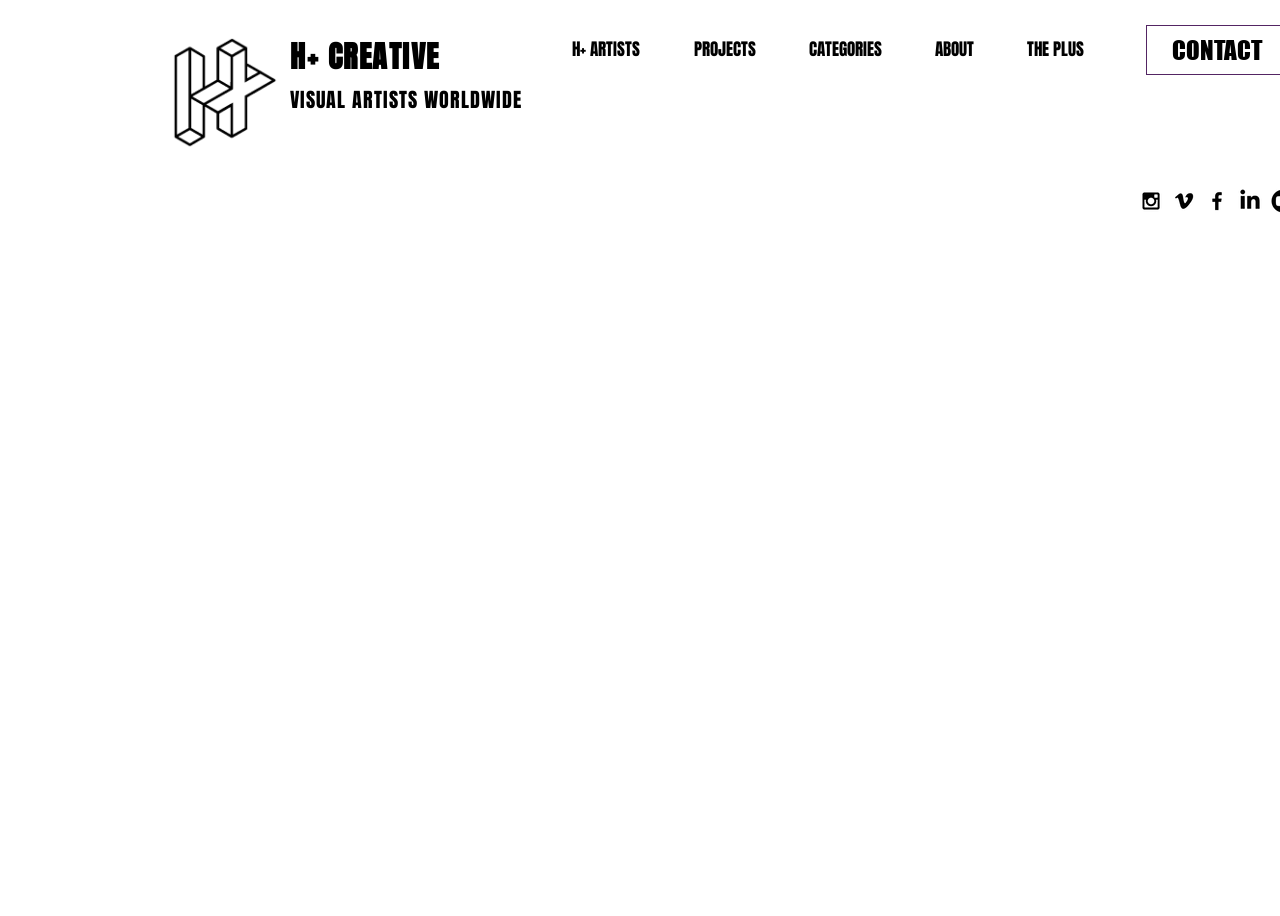Give an extensive and precise description of the webpage.

The webpage is titled "SECRET WALLS | H+ Creative" and features a navigation menu at the top right corner with several links, including "H+ ARTISTS", "PROJECTS", "CATEGORIES", "ABOUT", and "THE PLUS". 

Below the navigation menu, there is a prominent heading that reads "H+ CREATIVE VISUAL ARTISTS WORLDWIDE", with two separate links for "H+ CREATIVE" and "VISUAL ARTISTS WORLDWIDE". 

On the top left corner, there is a "Home" link. 

At the bottom right corner, there are three social media icons: a black Instagram icon, a black Facebook icon, and an unspecified icon, each with its corresponding link.